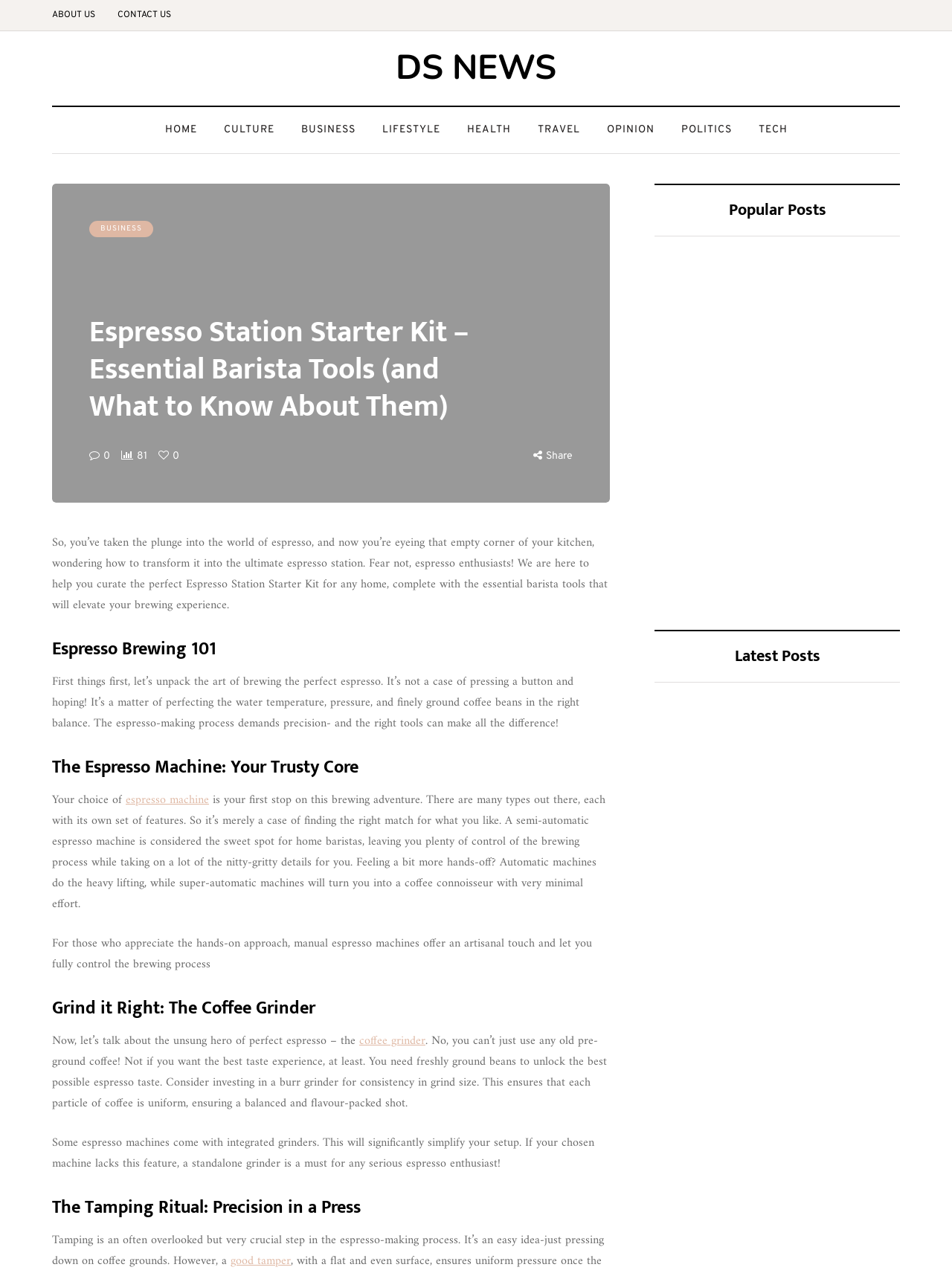Please extract and provide the main headline of the webpage.

Espresso Station Starter Kit – Essential Barista Tools (and What to Know About Them)